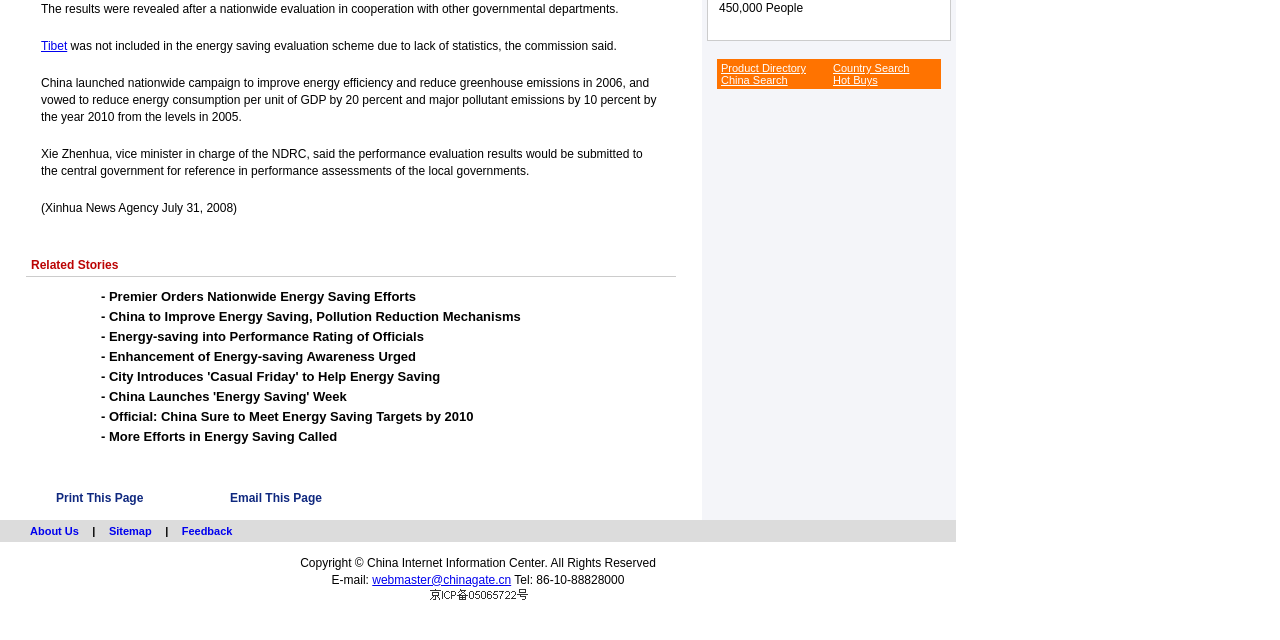Give the bounding box coordinates for this UI element: "All Courses". The coordinates should be four float numbers between 0 and 1, arranged as [left, top, right, bottom].

None